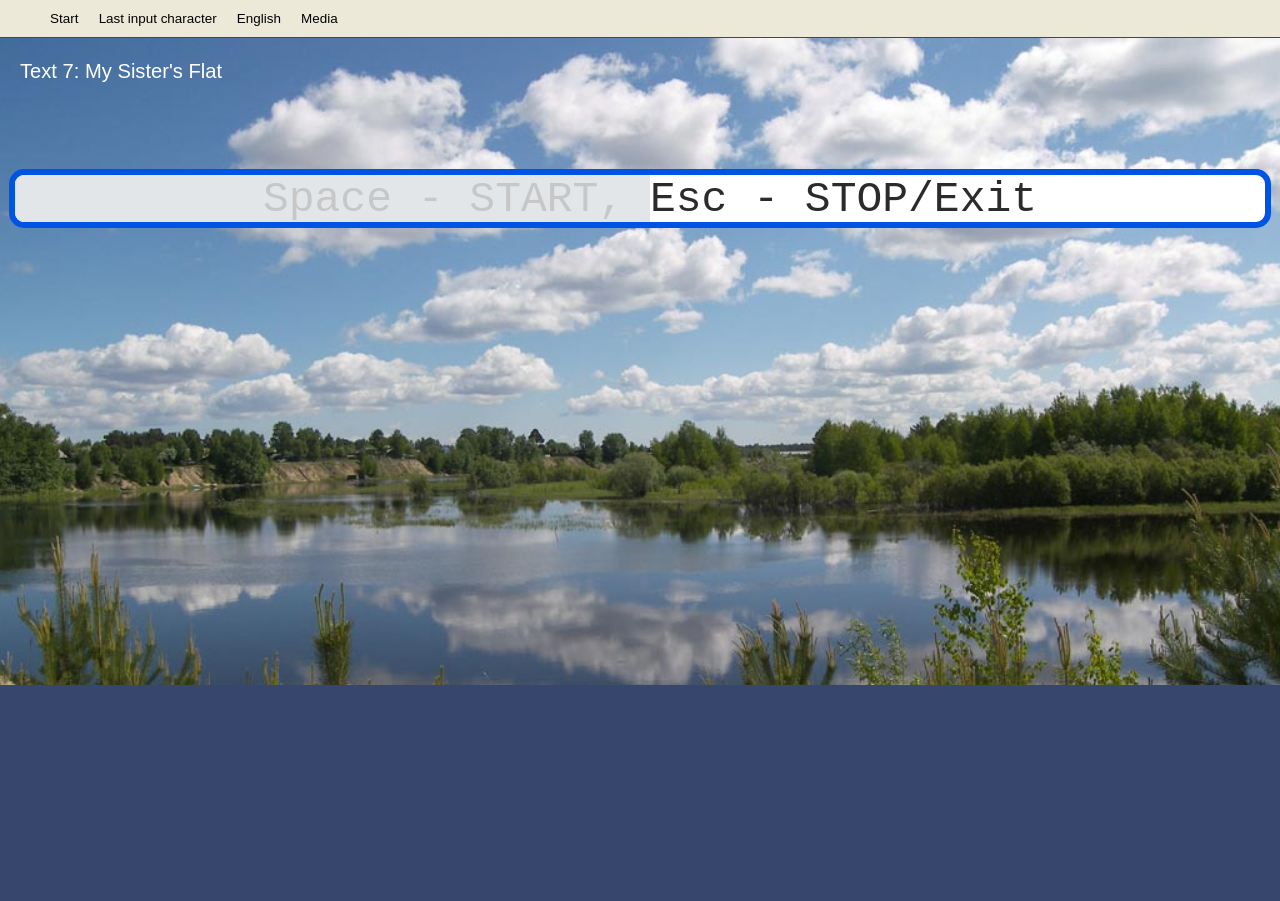Please respond to the question with a concise word or phrase:
How many links are located at the top of the webpage?

4